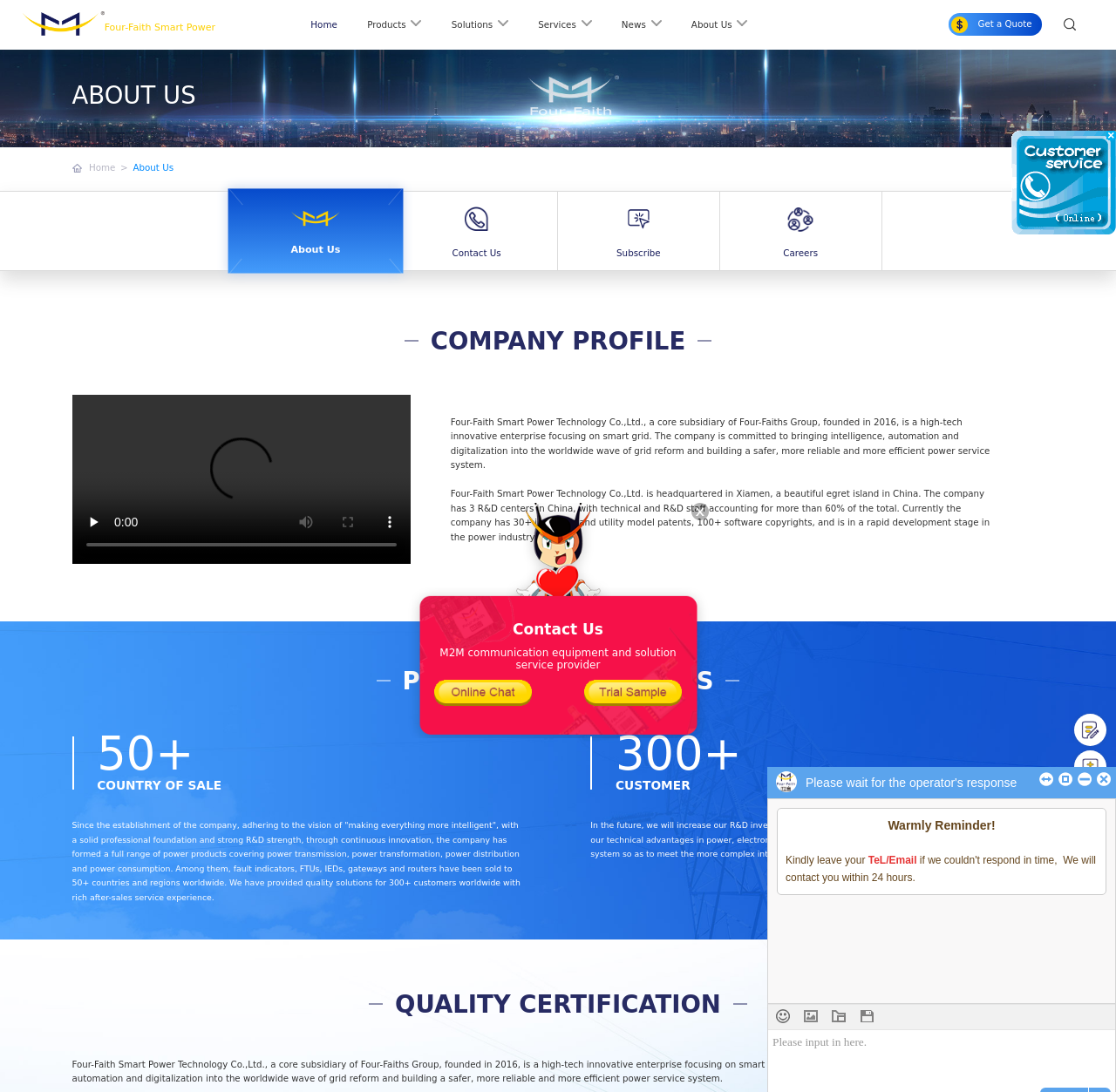Determine the bounding box coordinates of the UI element described by: "Subscribe".

[0.5, 0.175, 0.644, 0.248]